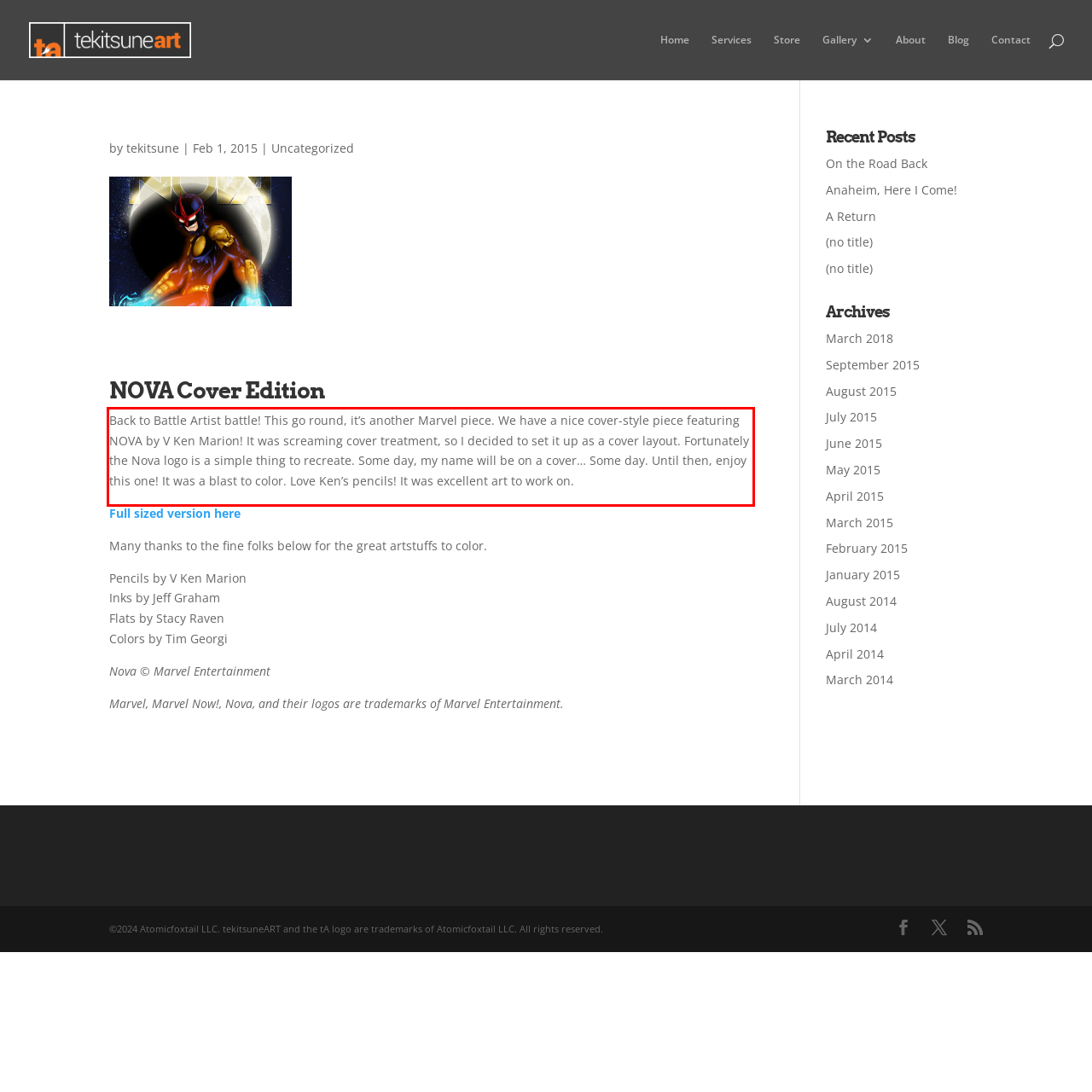You are given a screenshot showing a webpage with a red bounding box. Perform OCR to capture the text within the red bounding box.

Back to Battle Artist battle! This go round, it’s another Marvel piece. We have a nice cover-style piece featuring NOVA by V Ken Marion! It was screaming cover treatment, so I decided to set it up as a cover layout. Fortunately the Nova logo is a simple thing to recreate. Some day, my name will be on a cover… Some day. Until then, enjoy this one! It was a blast to color. Love Ken’s pencils! It was excellent art to work on.